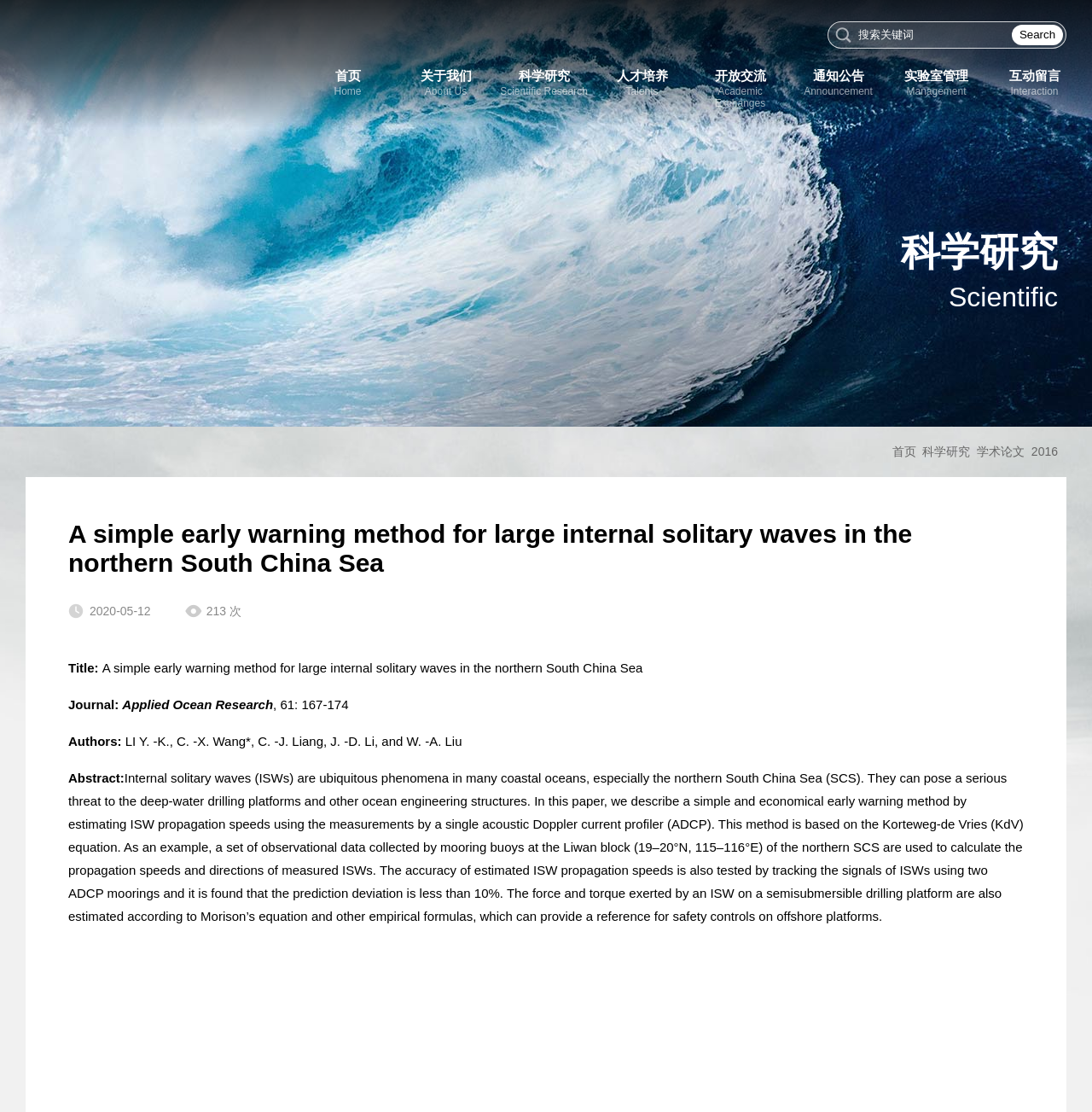Identify the bounding box coordinates for the UI element that matches this description: "36".

None